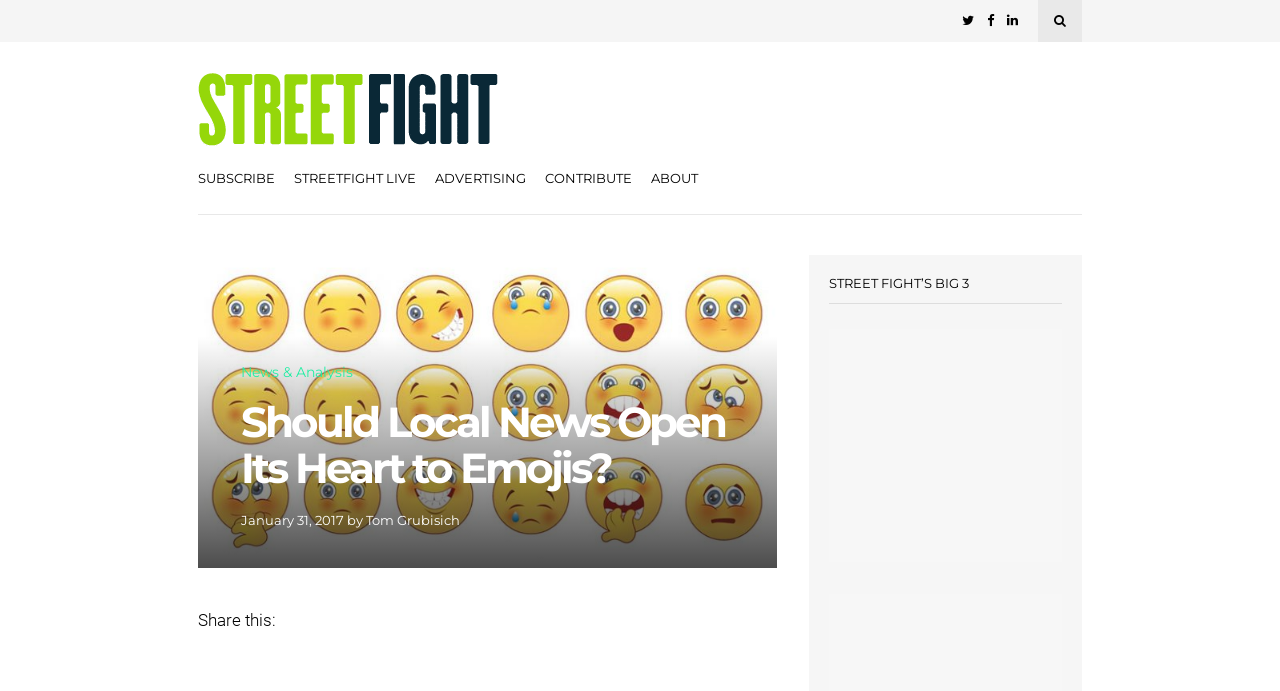Given the element description: "Add to Cart", predict the bounding box coordinates of the UI element it refers to, using four float numbers between 0 and 1, i.e., [left, top, right, bottom].

None